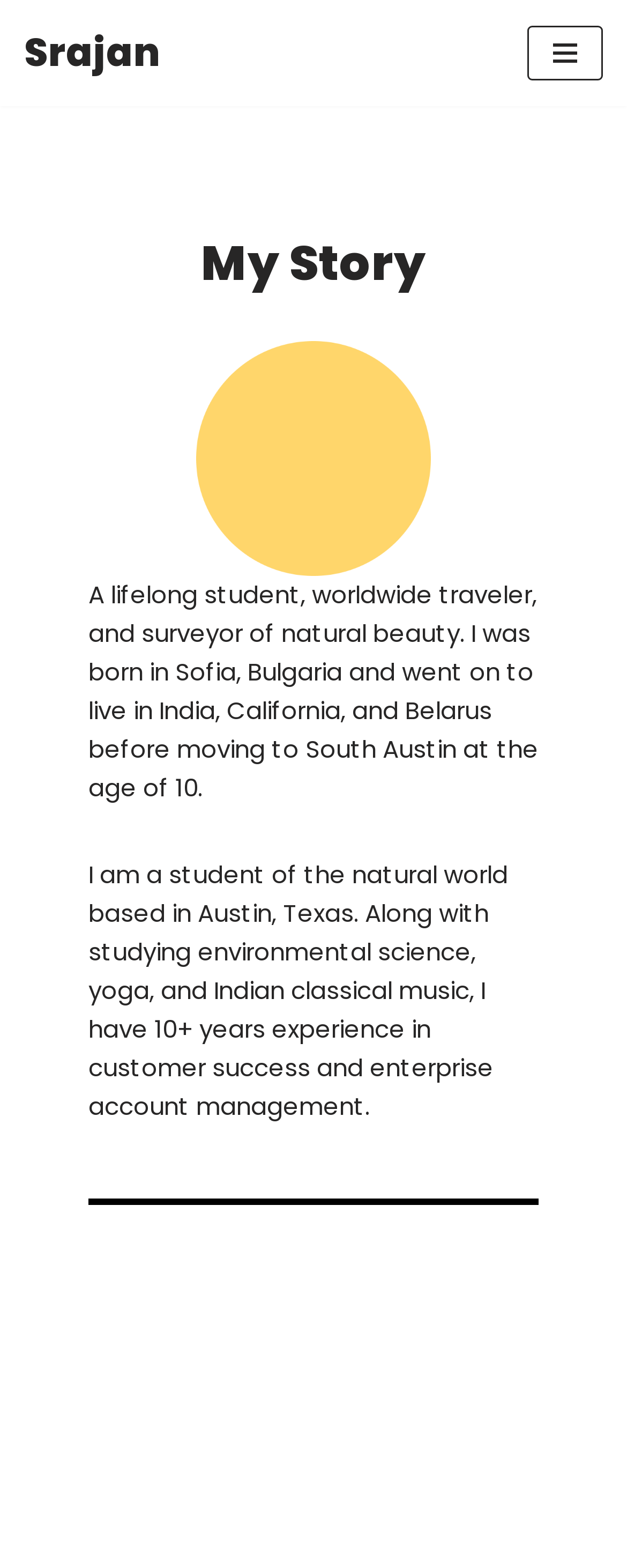What is the author's field of study?
By examining the image, provide a one-word or phrase answer.

Environmental science